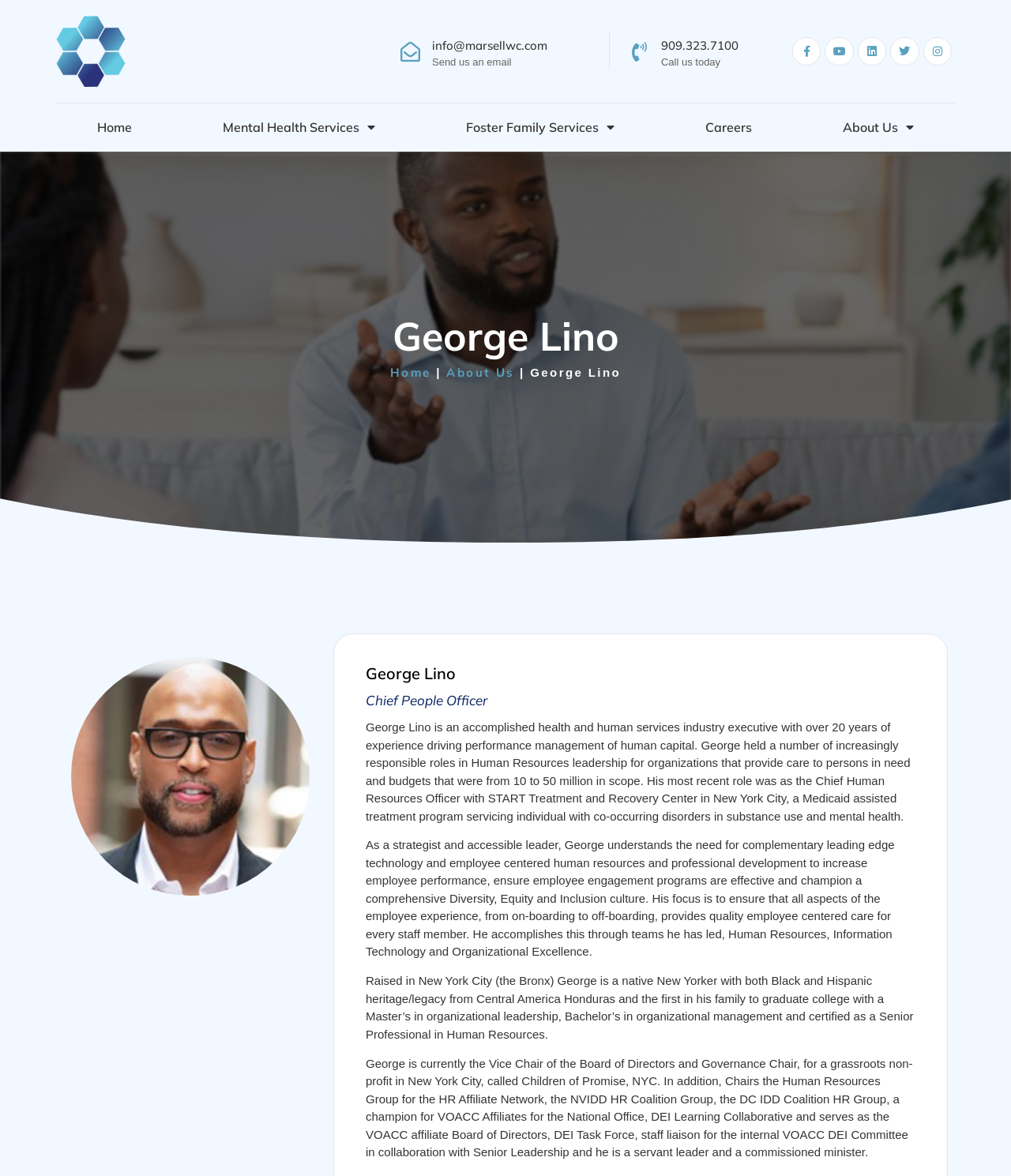Identify the coordinates of the bounding box for the element described below: "Mental Health Services". Return the coordinates as four float numbers between 0 and 1: [left, top, right, bottom].

[0.179, 0.095, 0.412, 0.122]